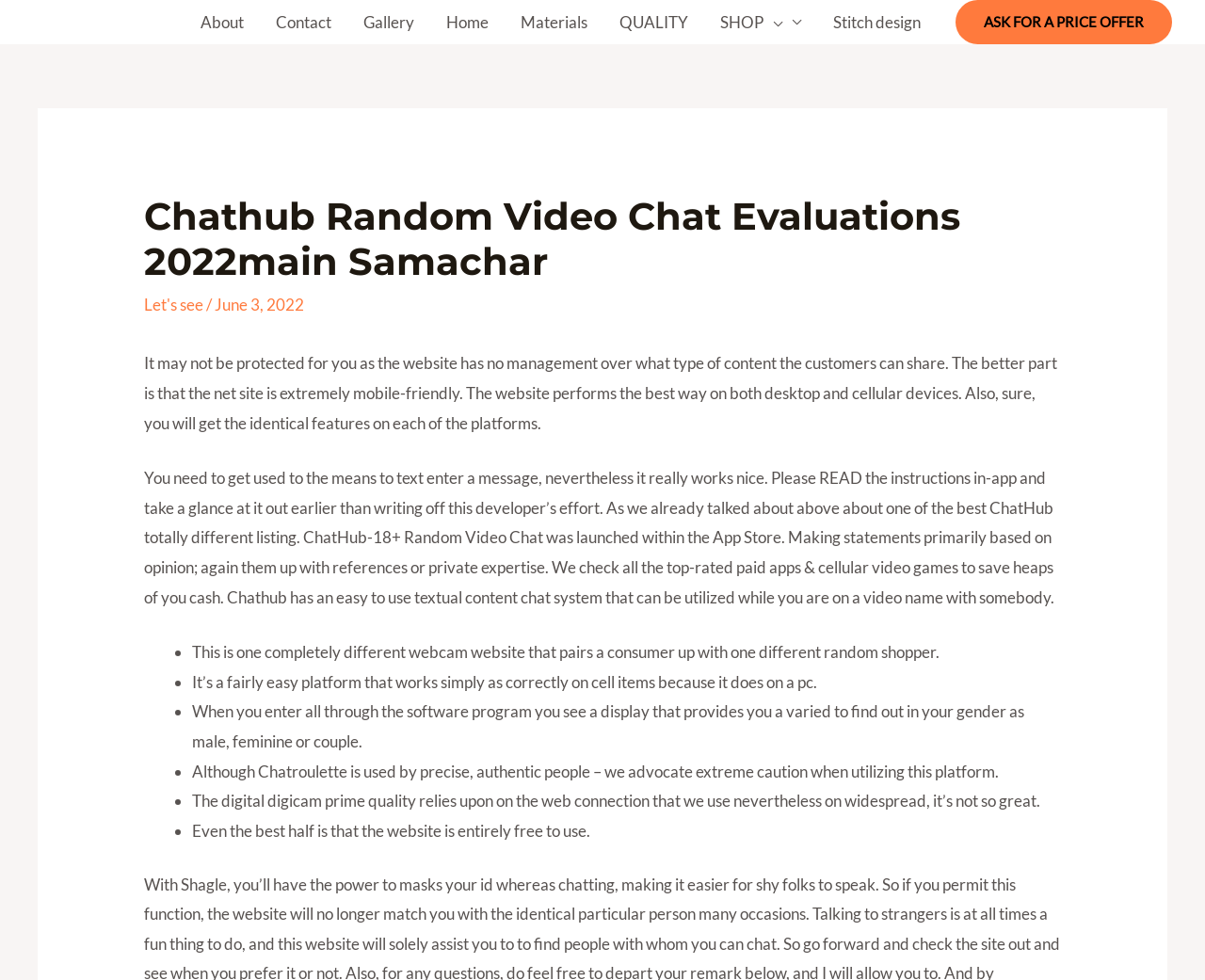What is the purpose of the 'ASK FOR A PRICE OFFER' link?
Answer the question with a single word or phrase by looking at the picture.

Unknown